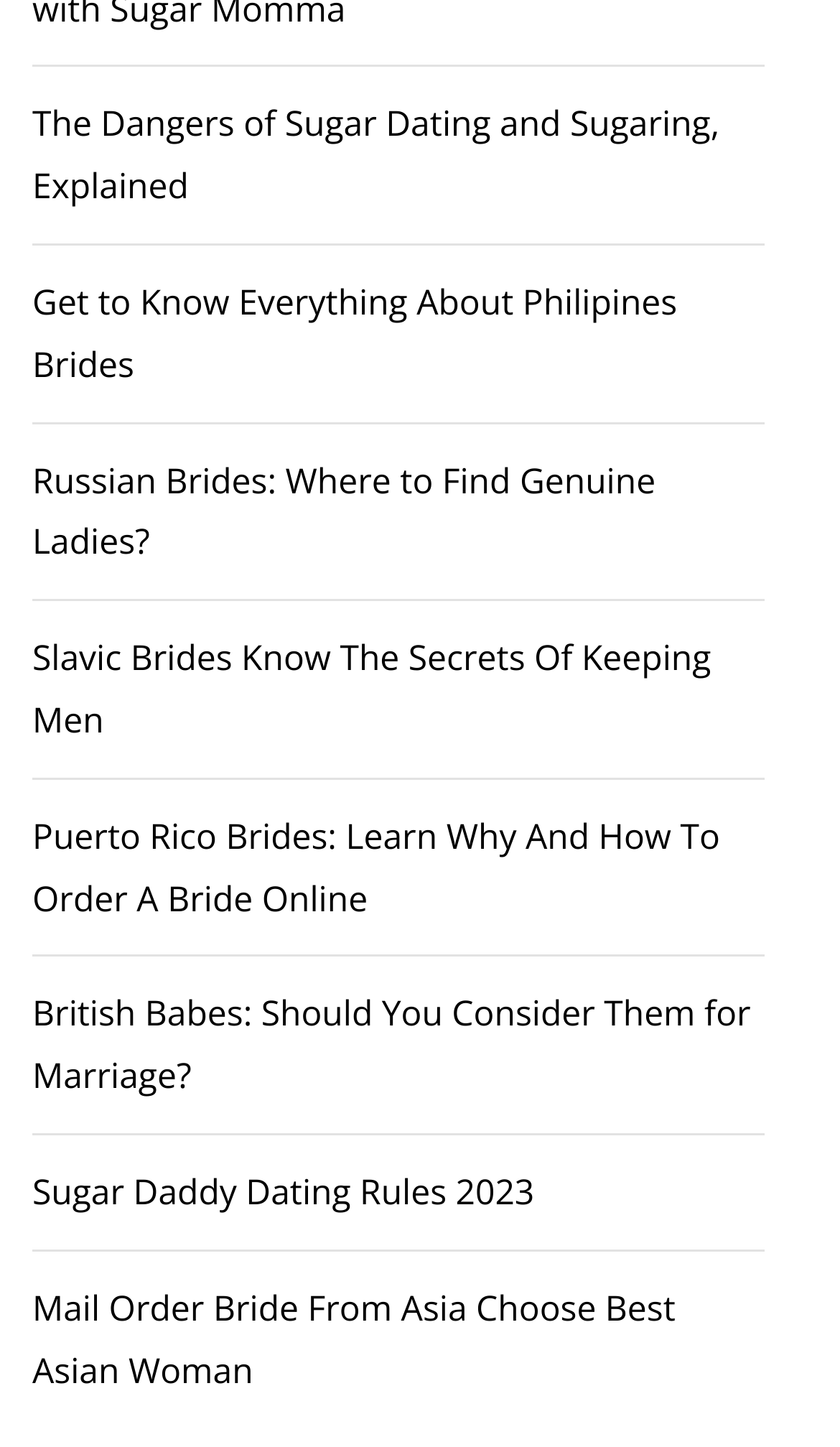Find the bounding box of the web element that fits this description: "The Allura Experience".

None